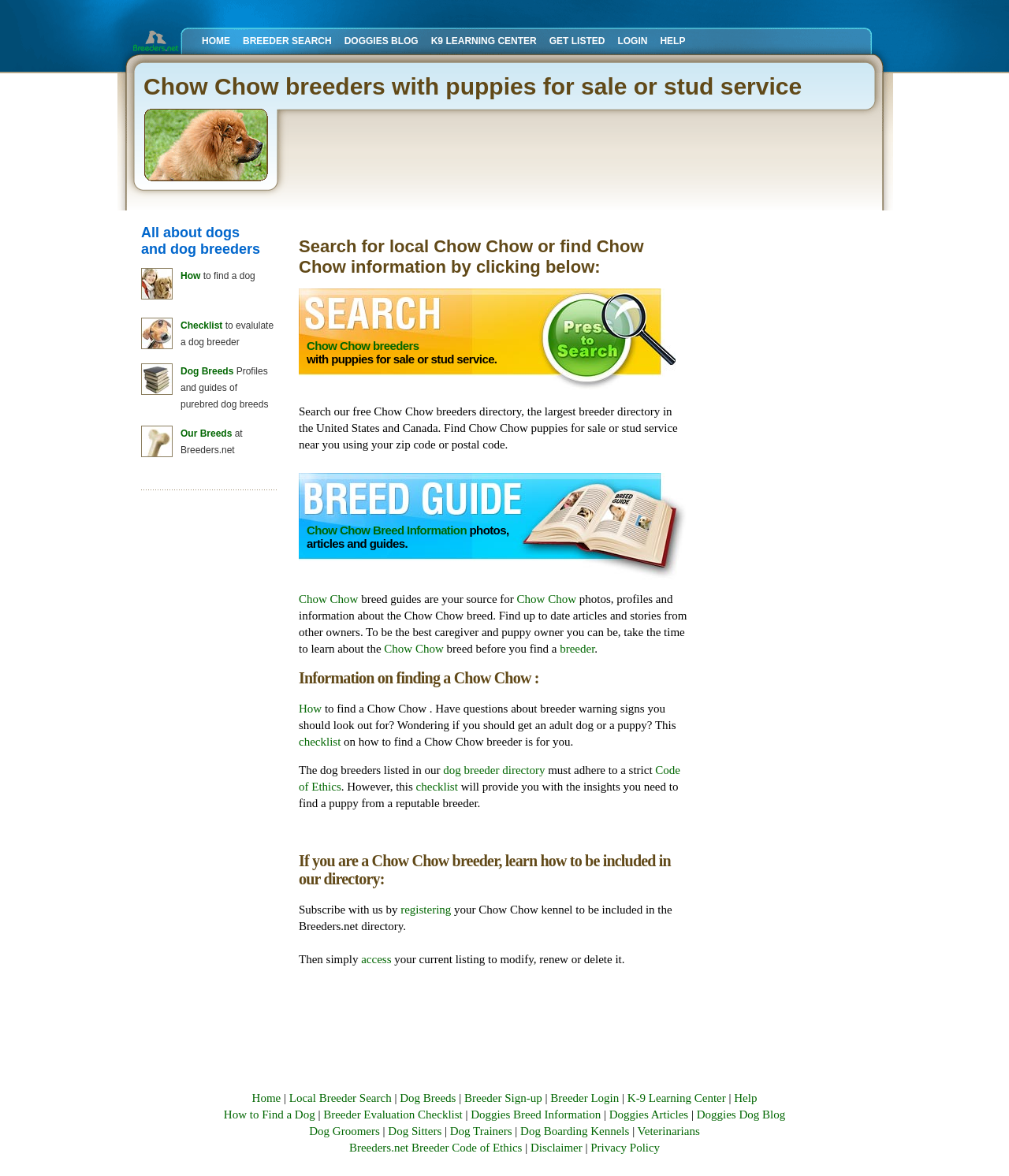Generate the text content of the main heading of the webpage.

Chow Chow breeders with puppies for sale or stud service